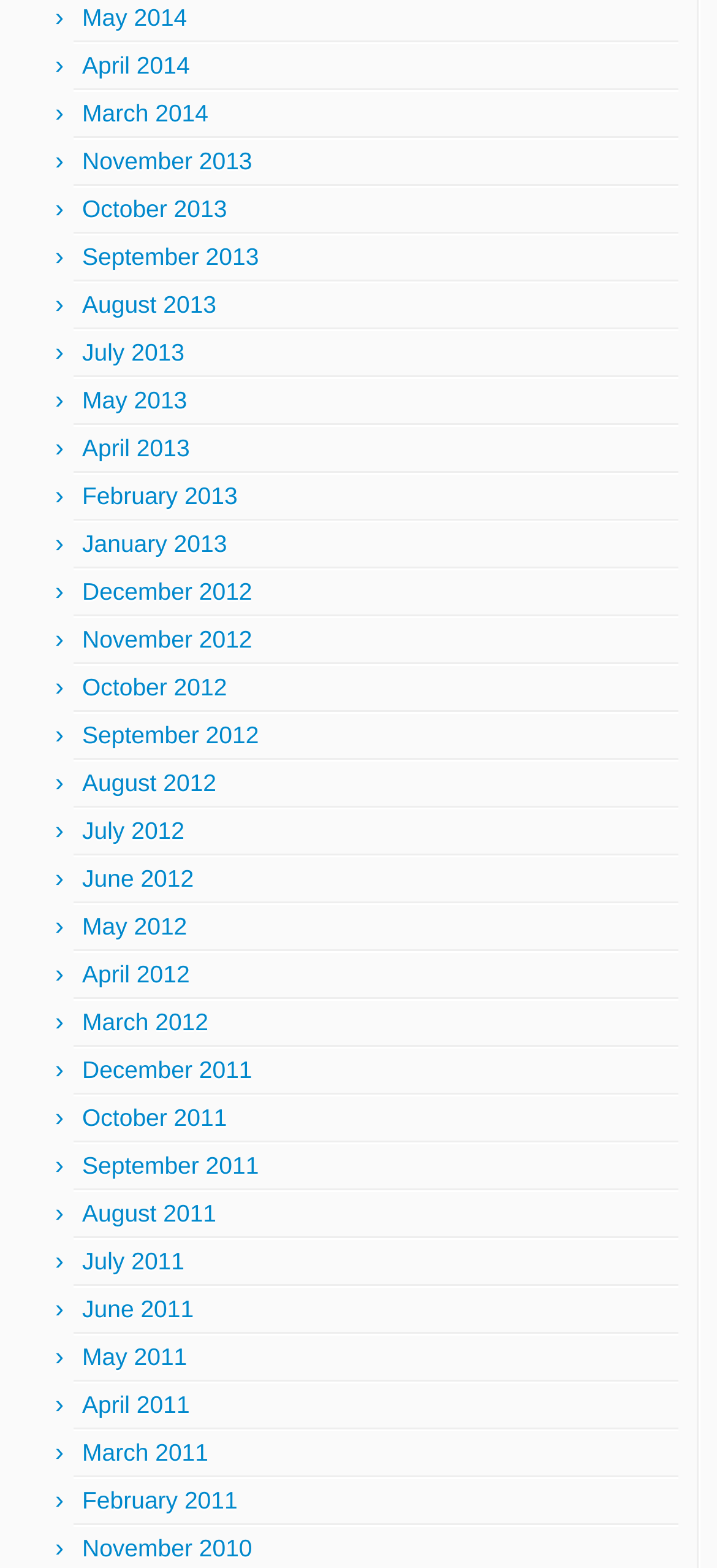Find the bounding box coordinates for the HTML element specified by: "May 2013".

[0.115, 0.246, 0.261, 0.264]